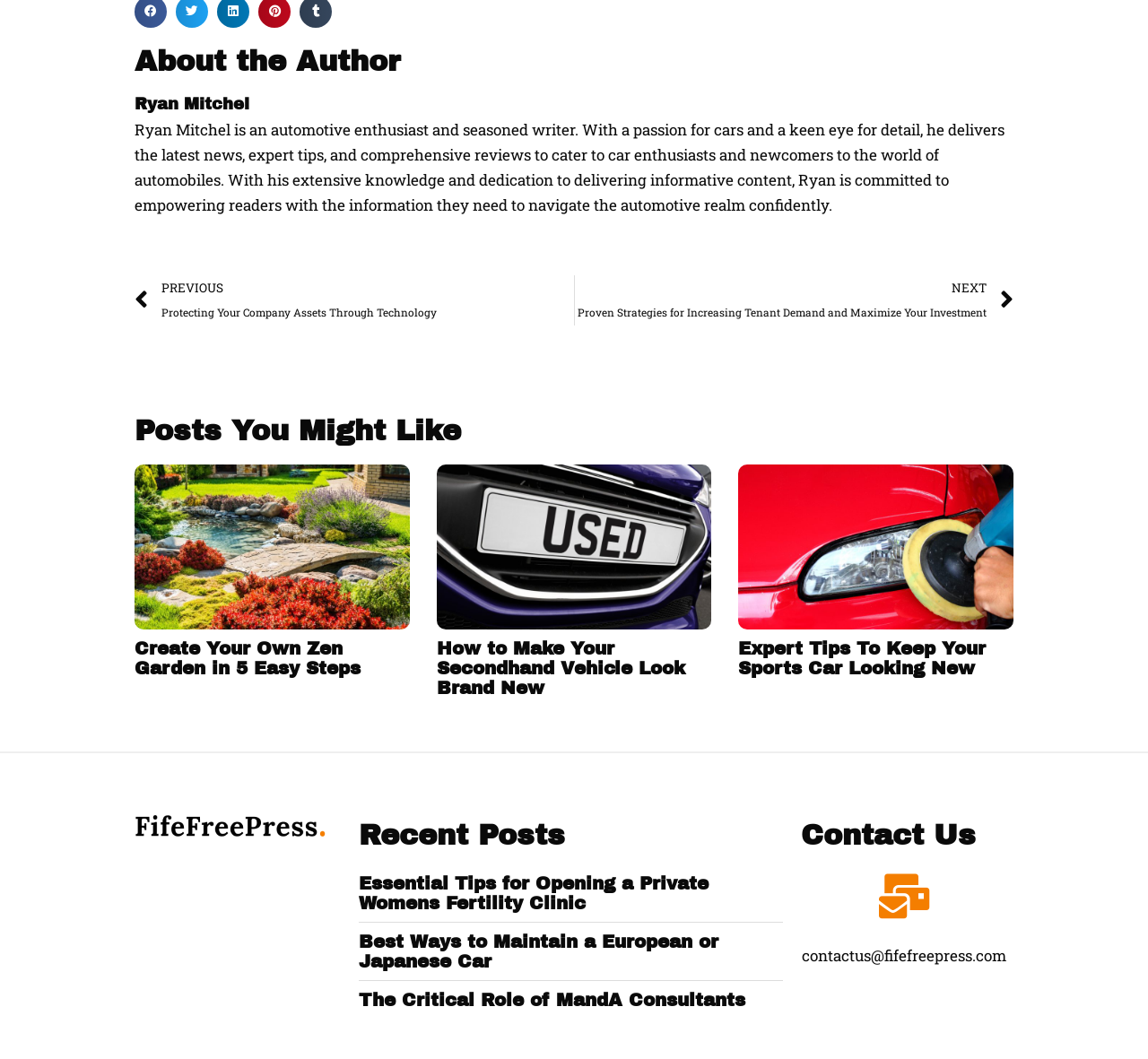Based on the description "contactus@fifefreepress.com", find the bounding box of the specified UI element.

[0.698, 0.891, 0.878, 0.915]